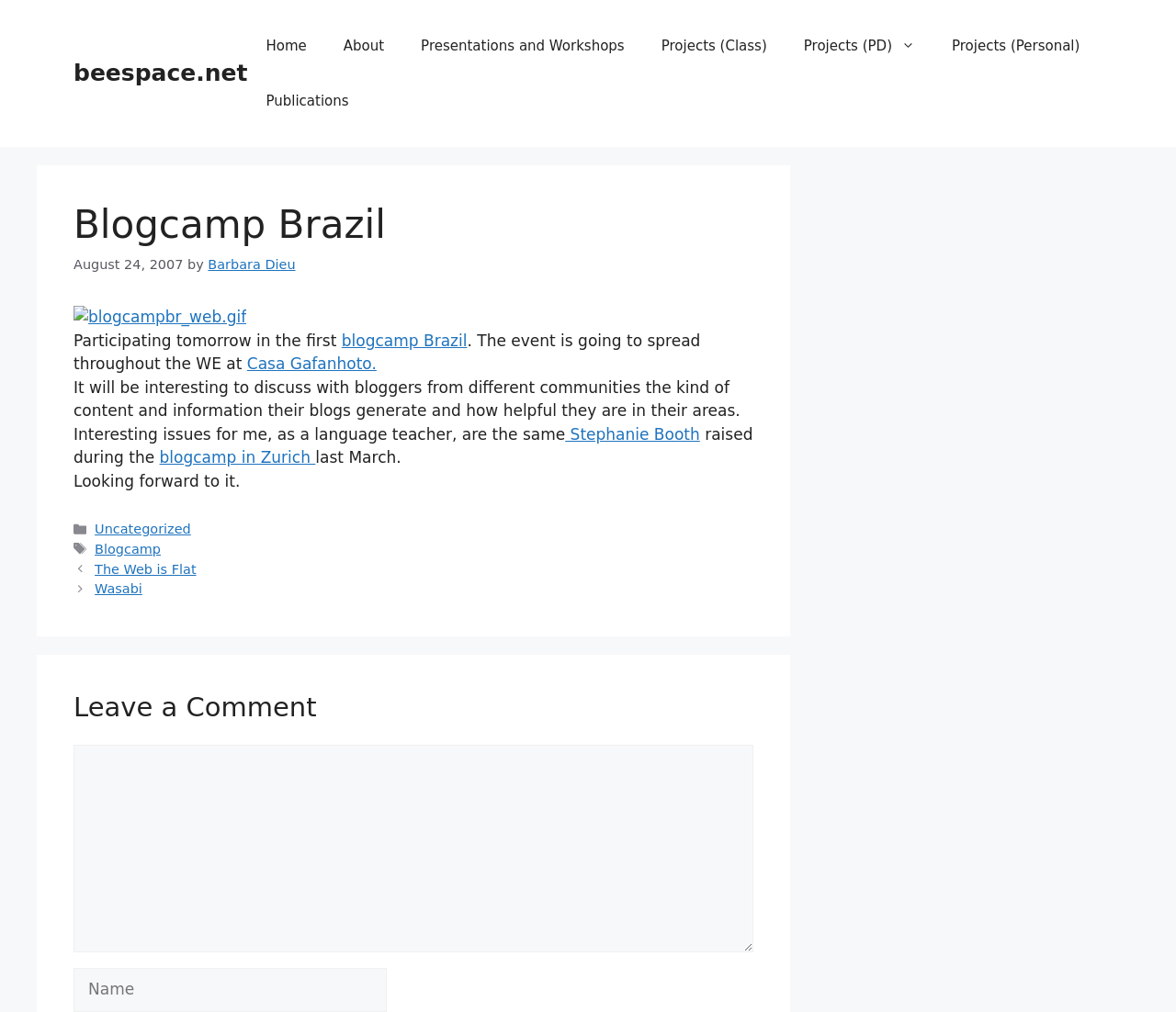Locate the bounding box of the UI element defined by this description: "blogcamp Brazil". The coordinates should be given as four float numbers between 0 and 1, formatted as [left, top, right, bottom].

[0.29, 0.327, 0.397, 0.346]